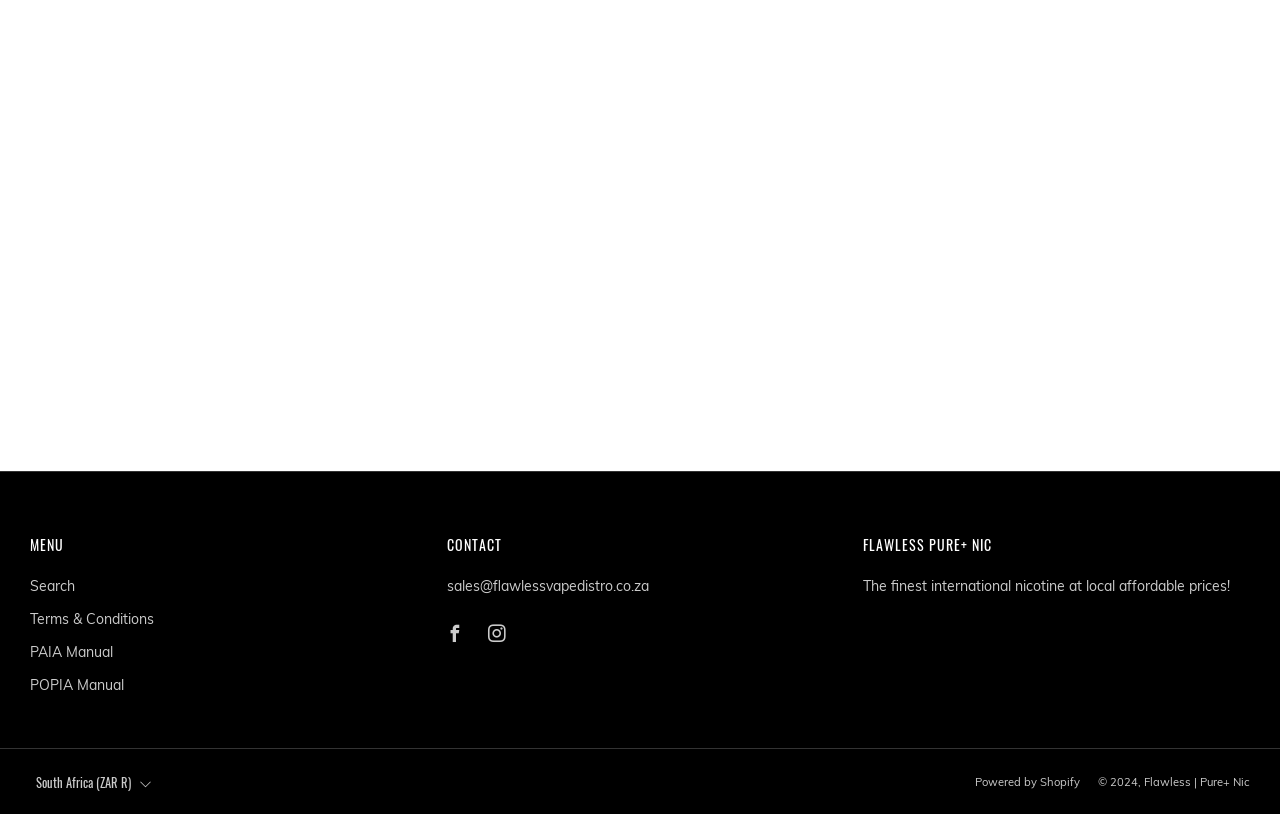Locate the bounding box coordinates of the element I should click to achieve the following instruction: "Contact us via email".

[0.349, 0.709, 0.507, 0.731]